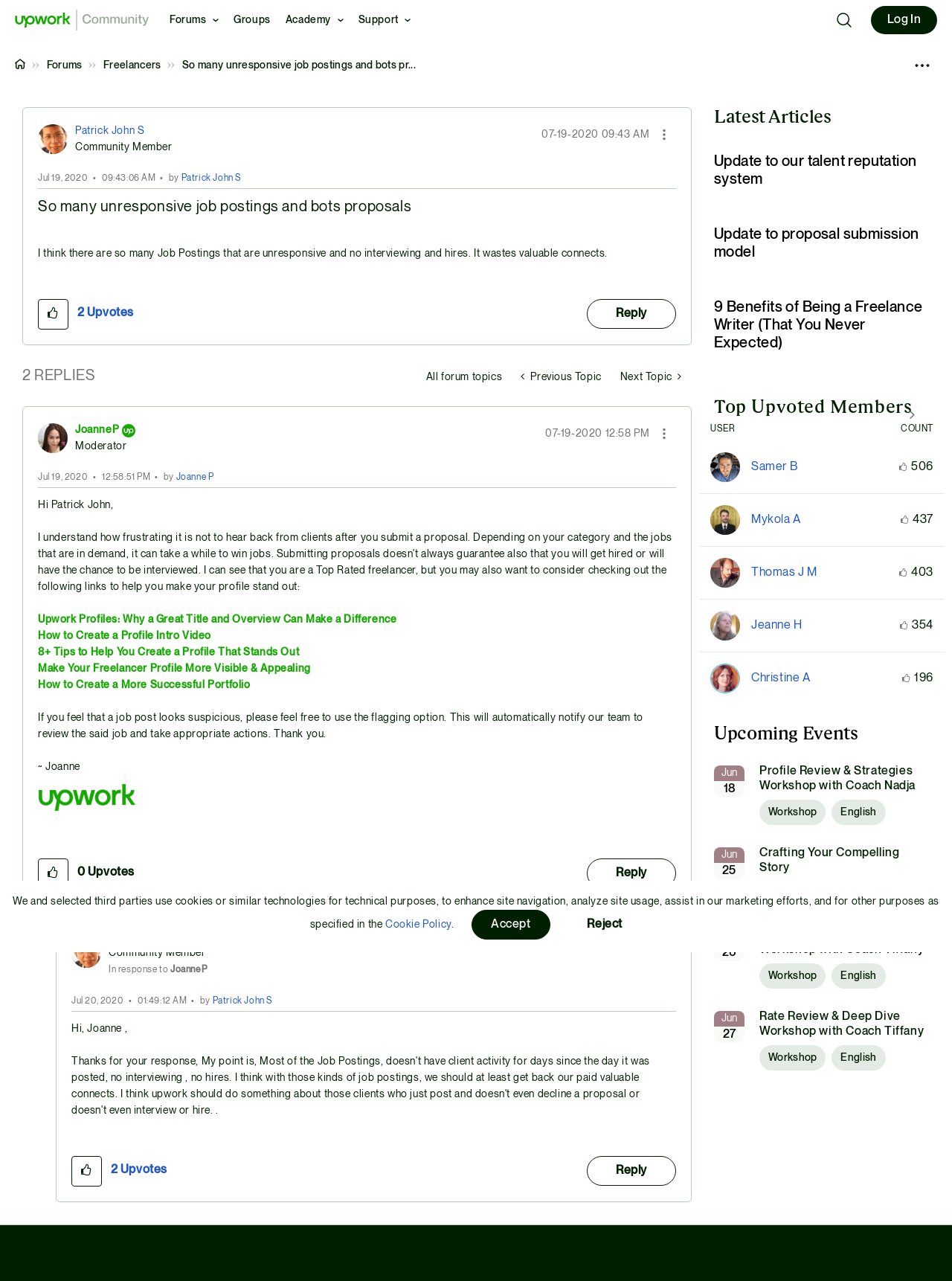Please determine the bounding box coordinates for the element with the description: "Google +".

None